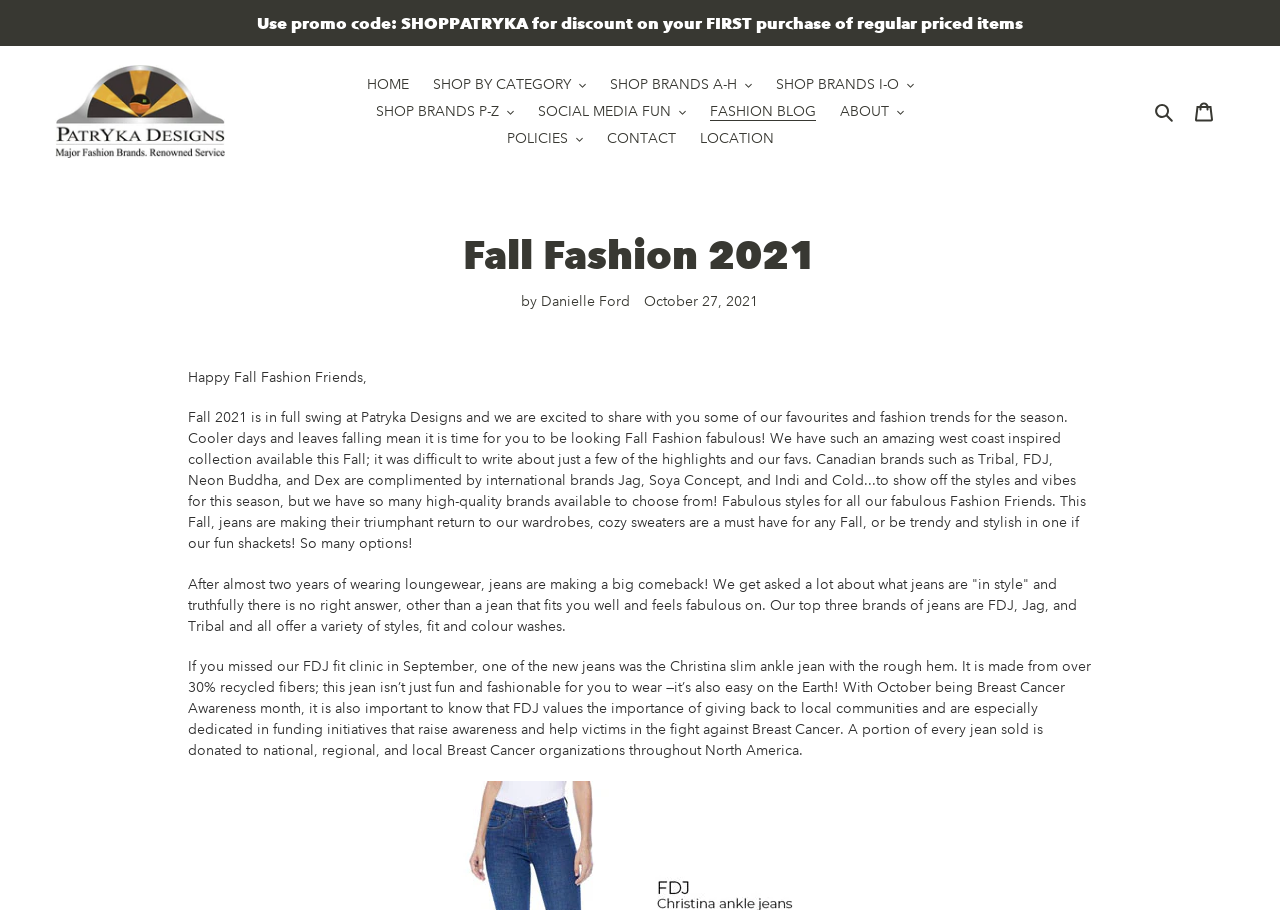Determine the bounding box coordinates for the UI element matching this description: "FASHION BLOG".

[0.547, 0.108, 0.645, 0.137]